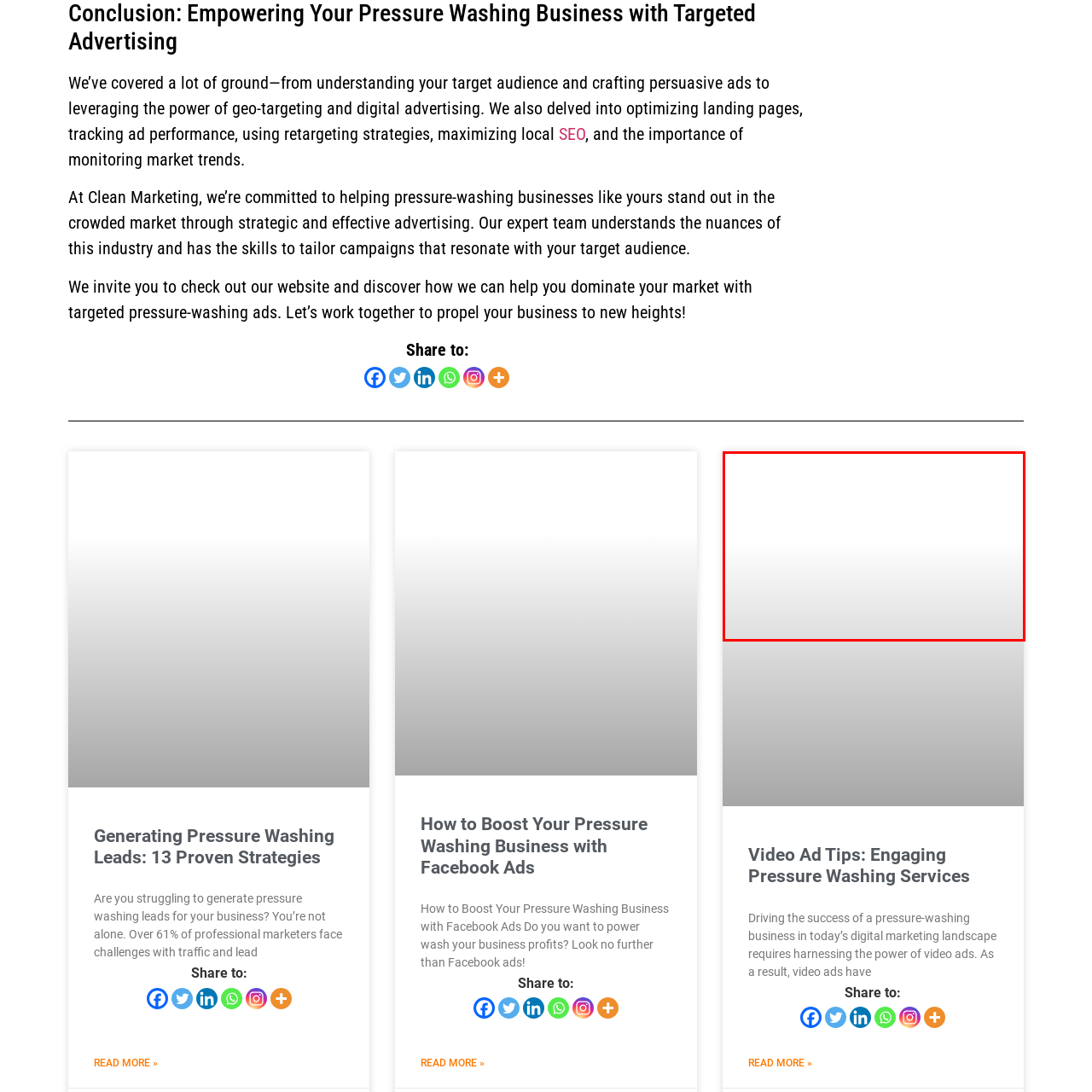Observe the image framed by the red bounding box and present a detailed answer to the following question, relying on the visual data provided: What is the tone of the image?

The minimalistic design and the transition from white to light gray in the background create a serene and professional ambiance, which aligns with the theme of promoting professionalism in marketing efforts.